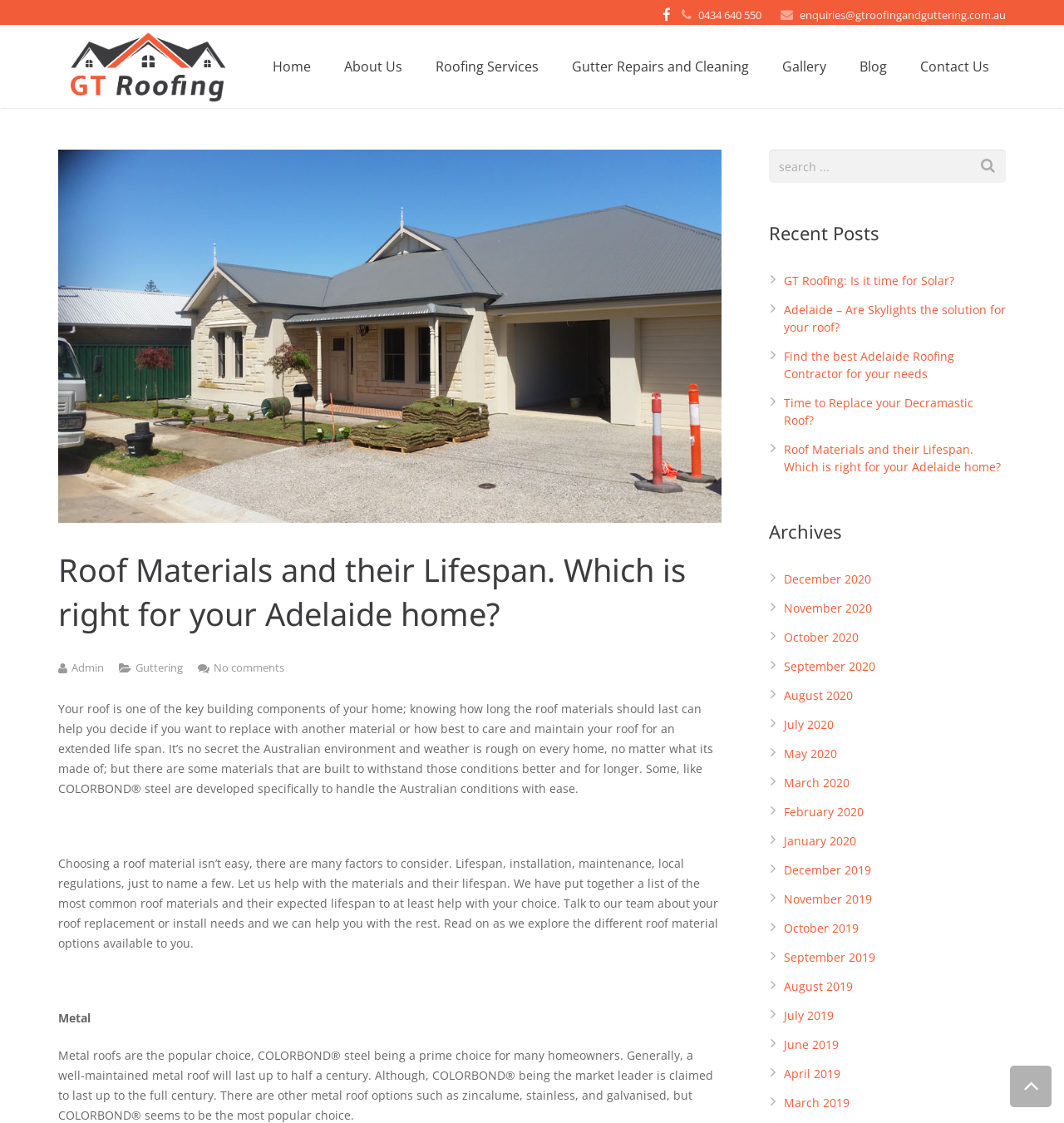Give an extensive and precise description of the webpage.

This webpage is about roof materials and their lifespan, specifically for Adelaide homes. At the top, there is a layout table with a phone number, email address, and a Facebook icon. Below this, there are navigation links to different sections of the website, including Home, About Us, Roofing Services, and Contact Us.

On the left side, there is a large image, and next to it, a heading that reads "Roof Materials and their Lifespan. Which is right for your Adelaide home?" Below this heading, there is a block of text that discusses the importance of knowing the lifespan of roof materials and how it can help homeowners decide whether to replace or maintain their roofs.

Further down, there are two columns of text. The left column discusses different types of roof materials, including metal, and their expected lifespans. The right column has a section titled "Recent Posts" with links to several blog articles, including "GT Roofing: Is it time for Solar?" and "Time to Replace your Decramastic Roof?" Below this, there is a section titled "Archives" with links to blog posts from different months and years.

At the bottom of the page, there is a search bar and a button with a magnifying glass icon. On the very bottom right, there is a Facebook icon.